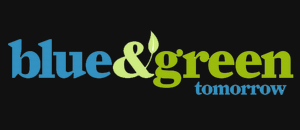Detail every significant feature and component of the image.

The image features the logo of "Blue & Green Tomorrow," an organization dedicated to promoting sustainable living and environmentally-friendly practices. The logo displays the words "blue" in a lighter shade and "green" in a vibrant green, symbolizing the balance between nature and a sustainable future. The design incorporates a small leaf sprouting from the letter "g," emphasizing the commitment to ecological awareness and green initiatives. Set against a dark background, the logo conveys a modern and impactful visual identity, reflecting the organization's mission to inspire positive change for a greener tomorrow.